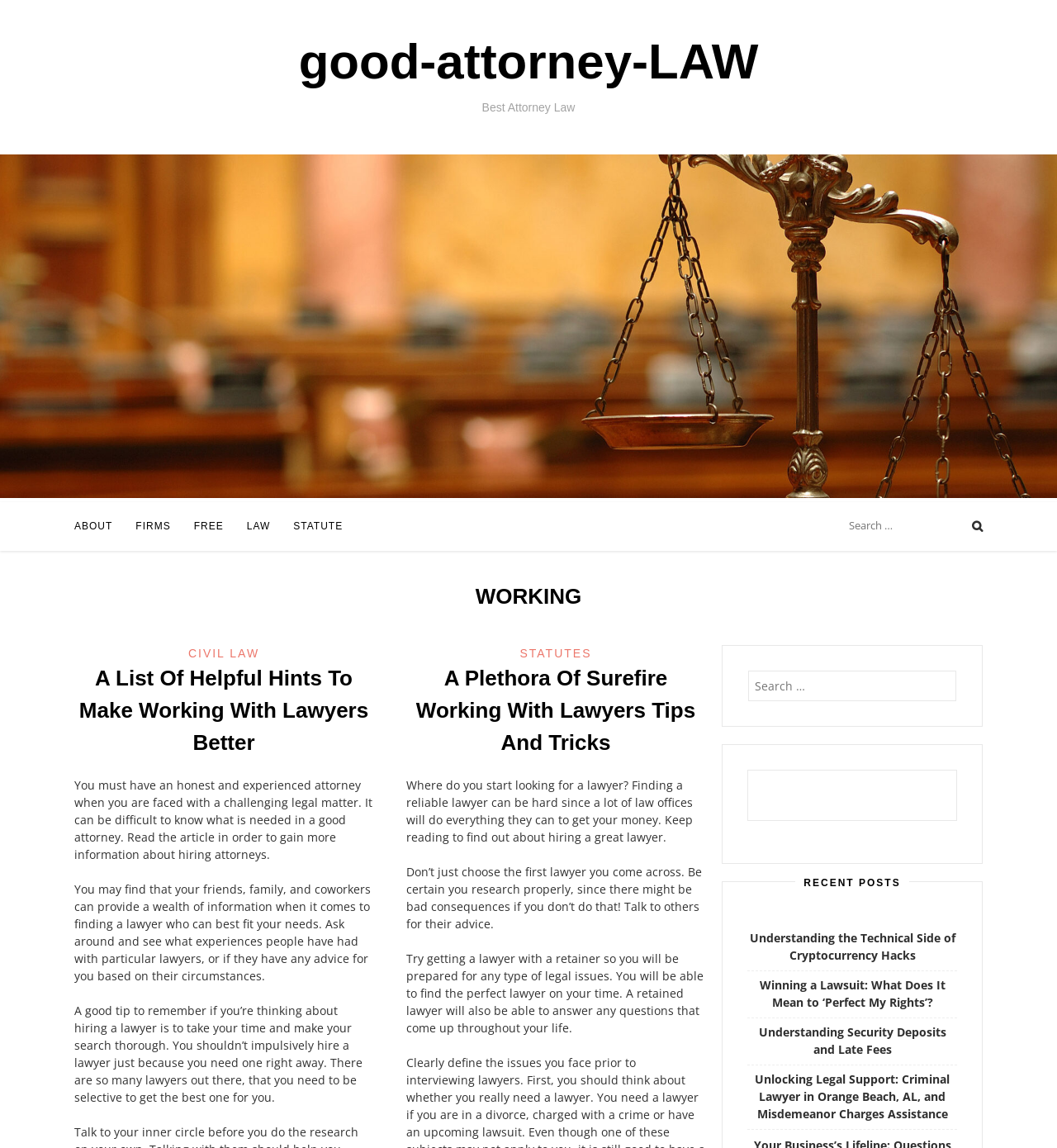Find and specify the bounding box coordinates that correspond to the clickable region for the instruction: "Click on the 'LORI MKHIZE' link".

None